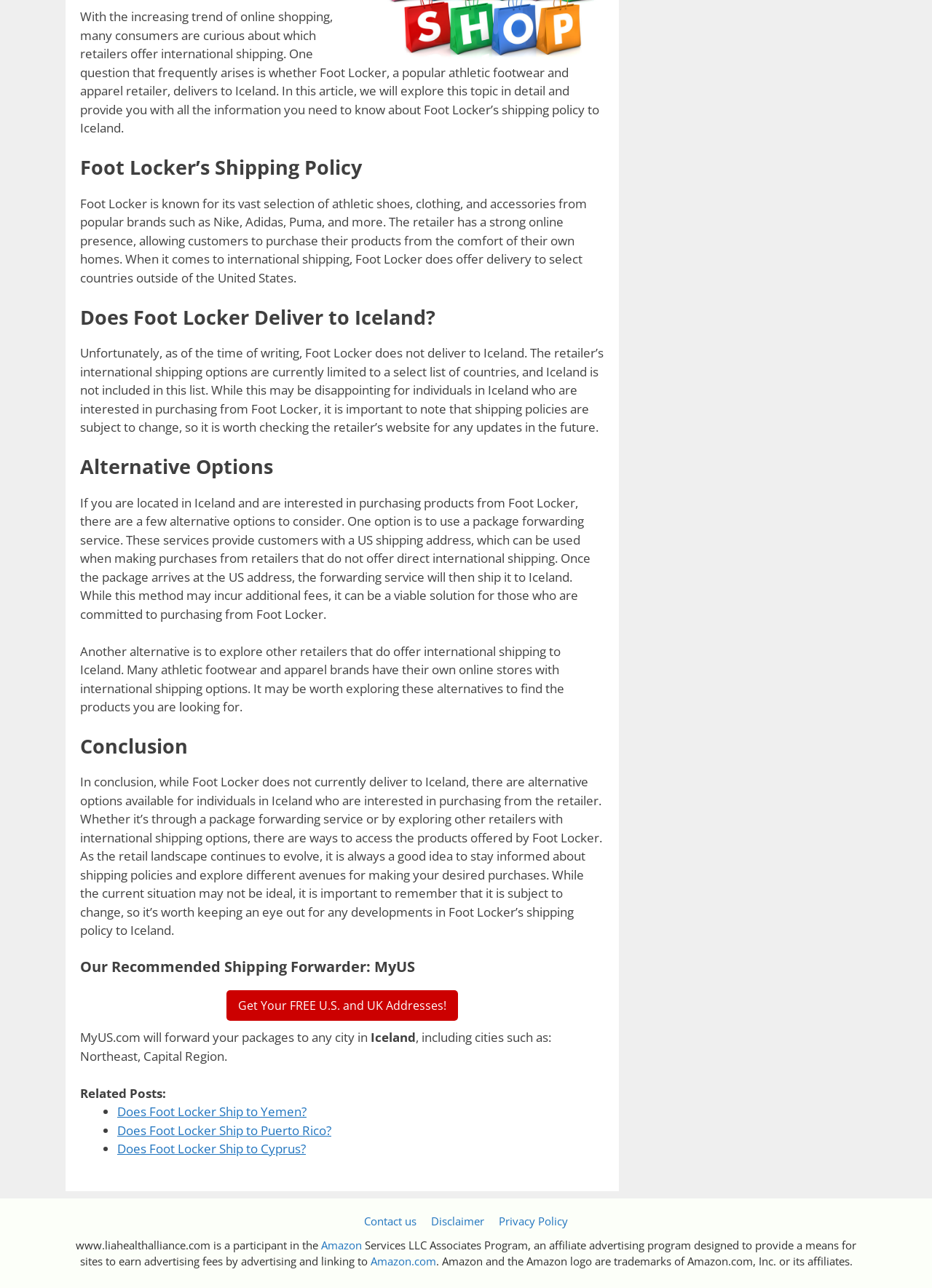Provide the bounding box coordinates of the HTML element this sentence describes: "Amazon".

[0.345, 0.961, 0.388, 0.972]